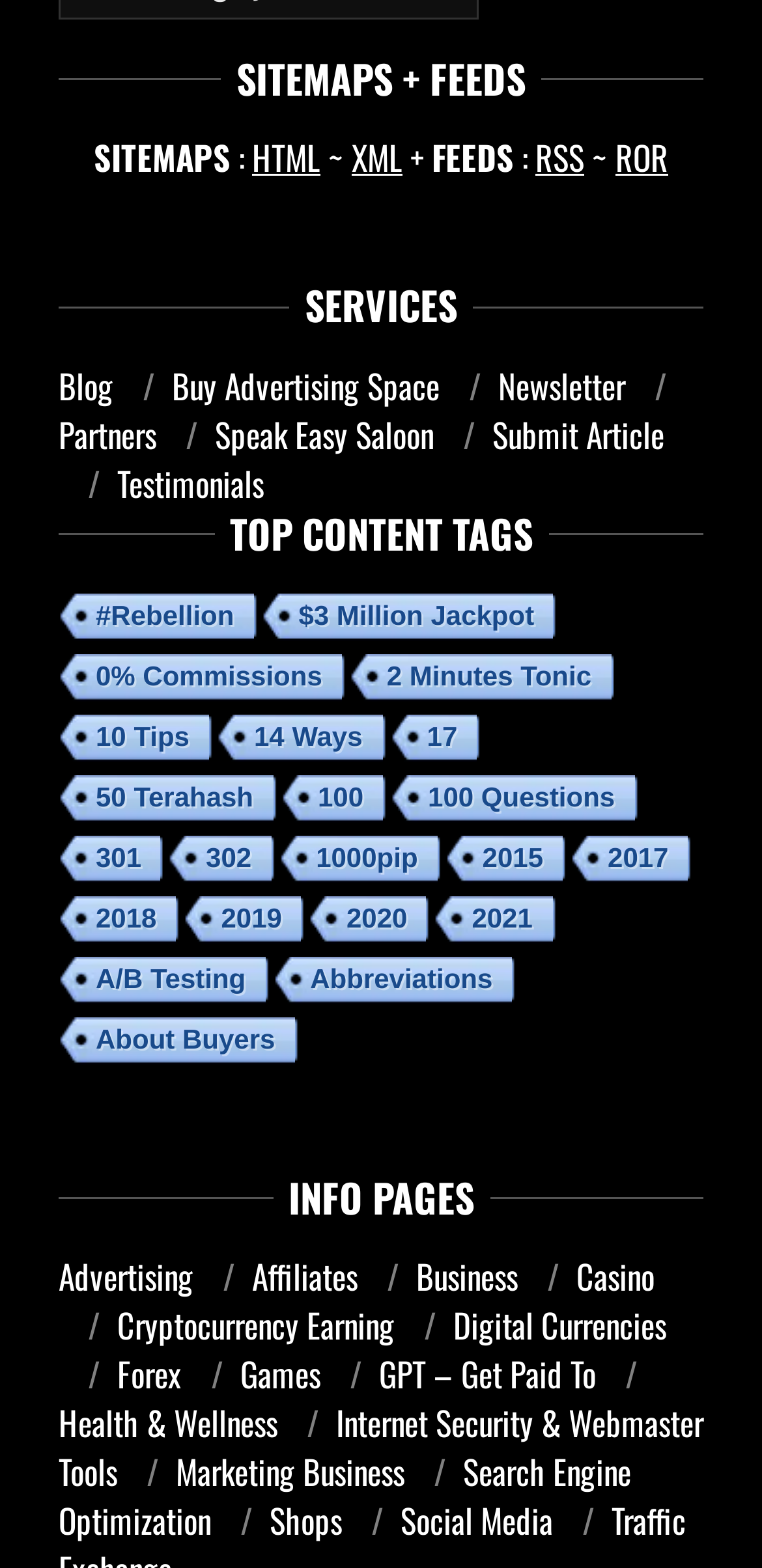From the screenshot, find the bounding box of the UI element matching this description: "Internet Security & Webmaster Tools". Supply the bounding box coordinates in the form [left, top, right, bottom], each a float between 0 and 1.

[0.077, 0.892, 0.923, 0.954]